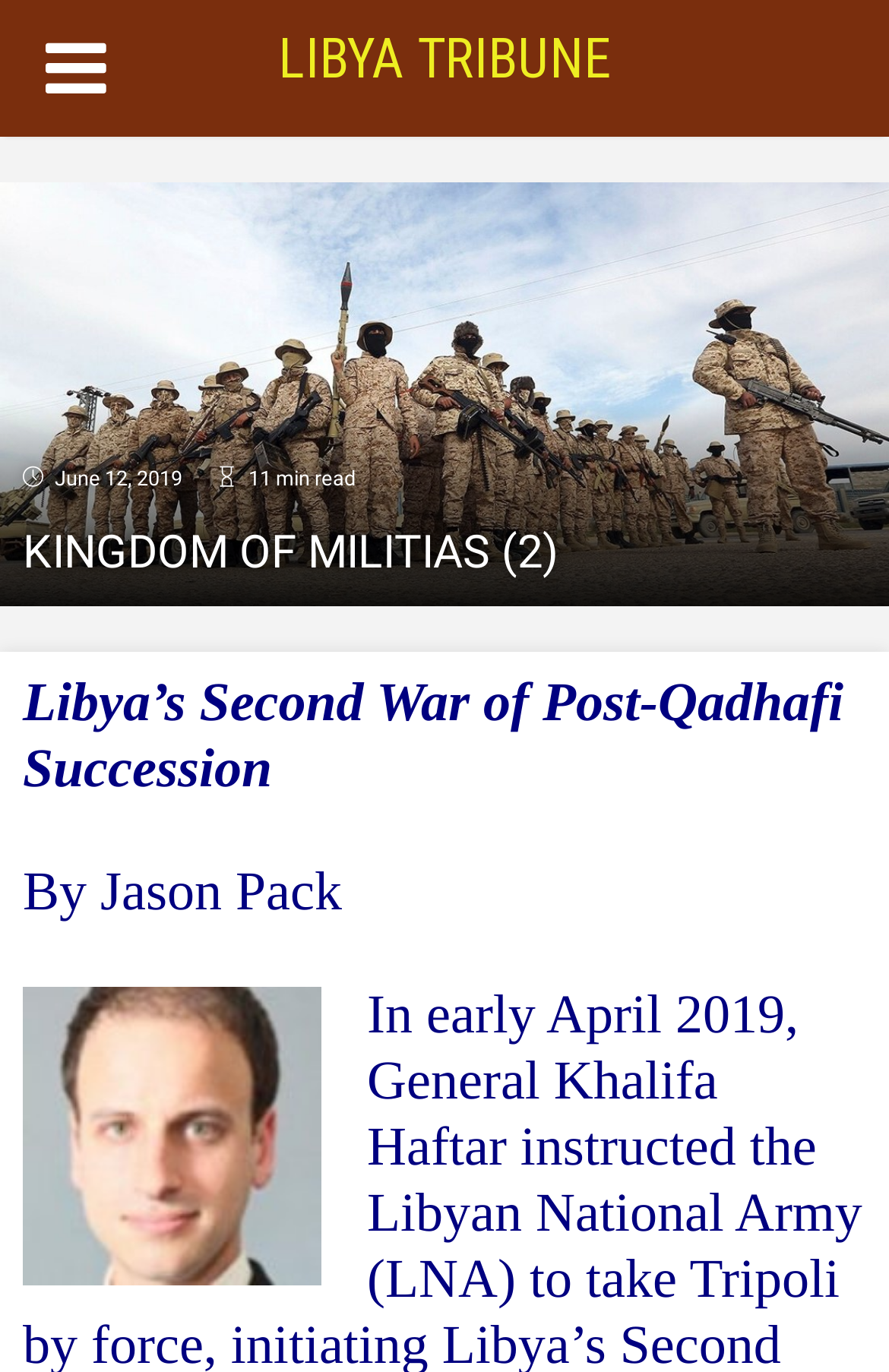Using the element description Libya Tribune, predict the bounding box coordinates for the UI element. Provide the coordinates in (top-left x, top-left y, bottom-right x, bottom-right y) format with values ranging from 0 to 1.

[0.313, 0.02, 0.687, 0.066]